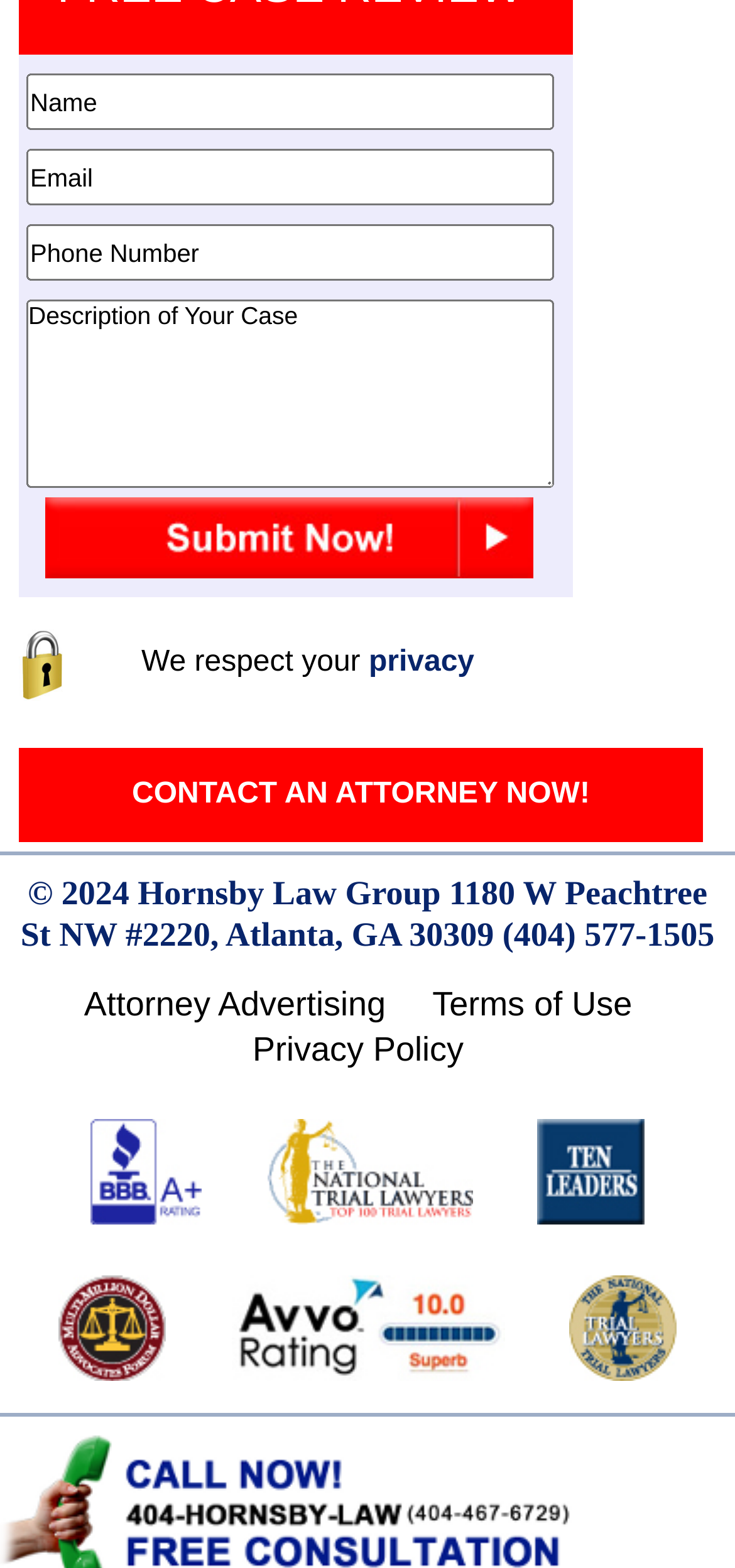Please determine the bounding box coordinates of the element to click on in order to accomplish the following task: "Contact an attorney now". Ensure the coordinates are four float numbers ranging from 0 to 1, i.e., [left, top, right, bottom].

[0.026, 0.476, 0.956, 0.537]